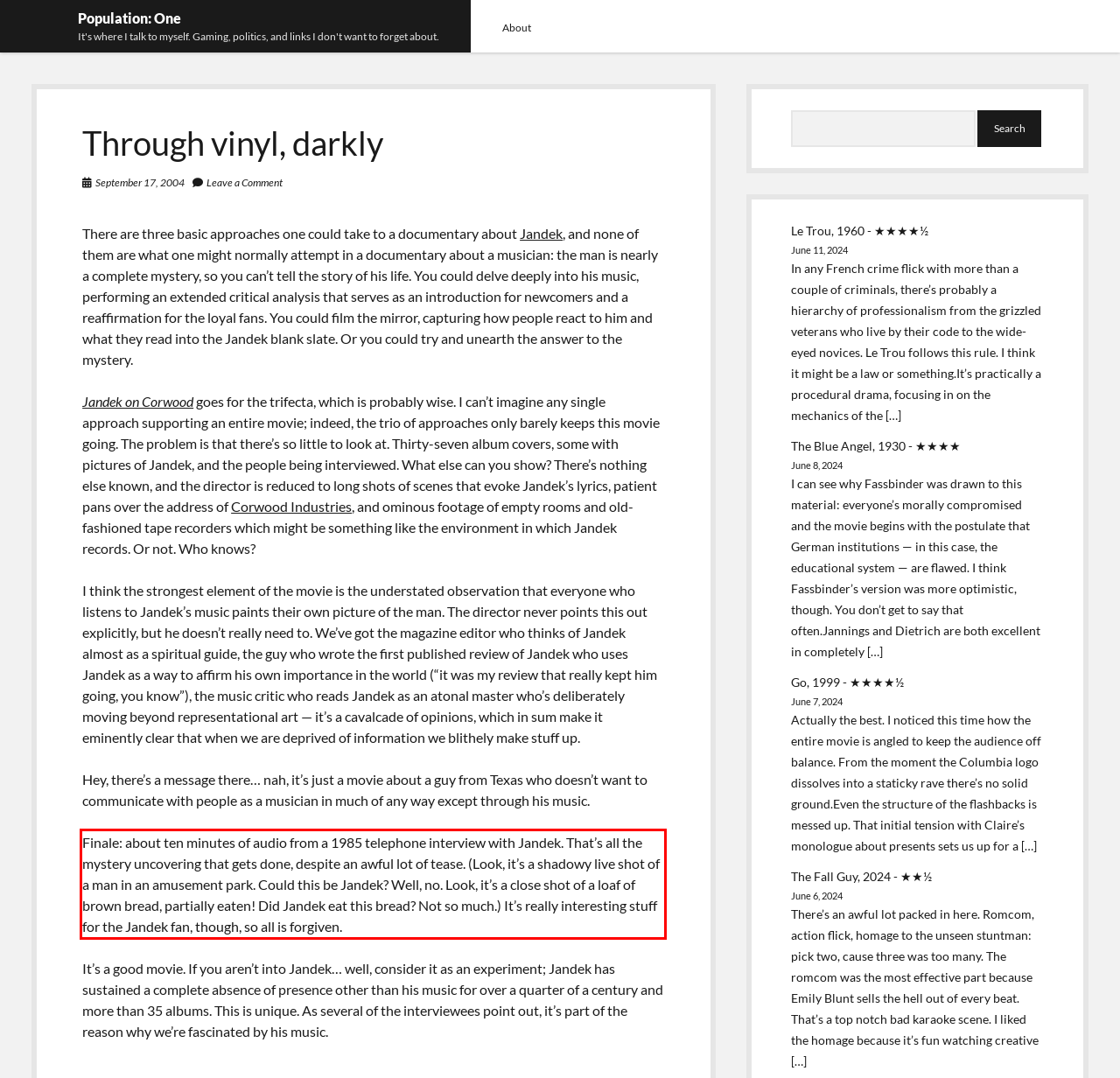Within the provided webpage screenshot, find the red rectangle bounding box and perform OCR to obtain the text content.

Finale: about ten minutes of audio from a 1985 telephone interview with Jandek. That’s all the mystery uncovering that gets done, despite an awful lot of tease. (Look, it’s a shadowy live shot of a man in an amusement park. Could this be Jandek? Well, no. Look, it’s a close shot of a loaf of brown bread, partially eaten! Did Jandek eat this bread? Not so much.) It’s really interesting stuff for the Jandek fan, though, so all is forgiven.